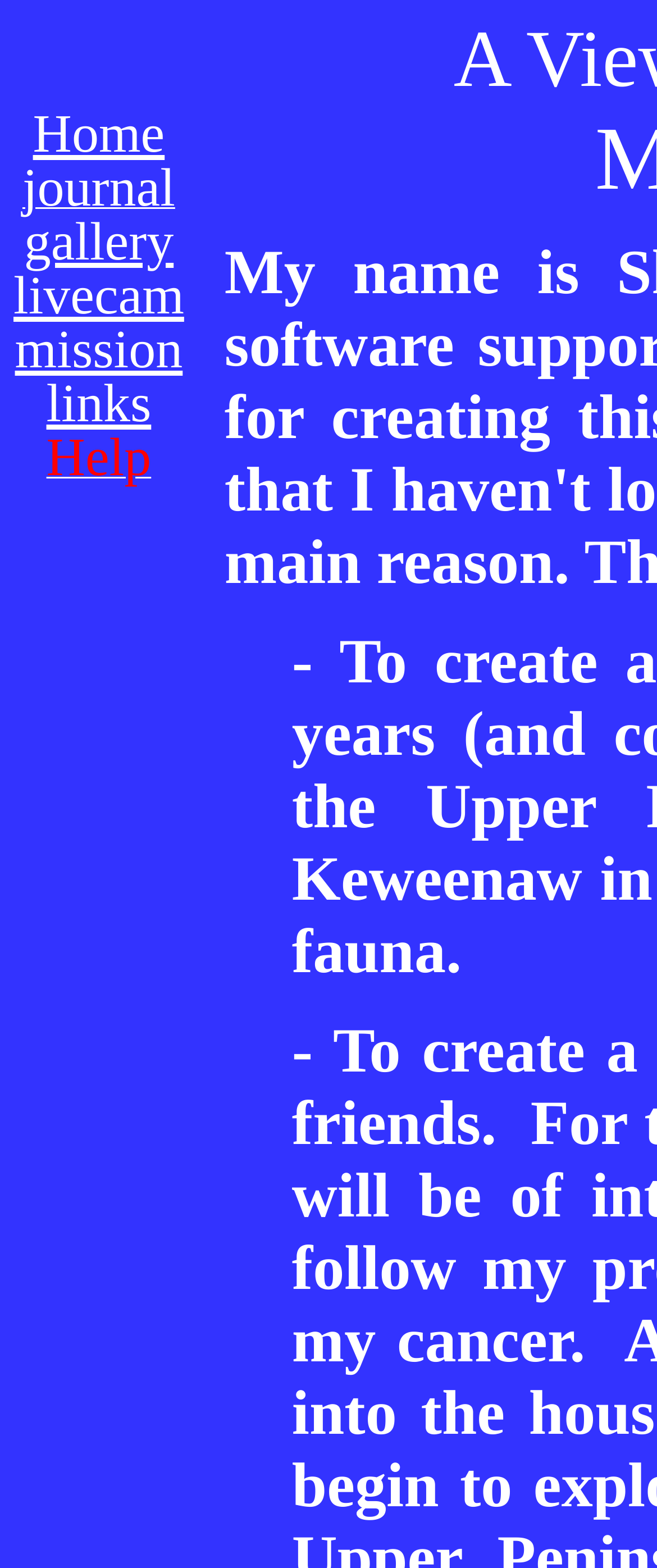Please reply to the following question using a single word or phrase: 
Is the 'mission' link in the top navigation bar?

Yes